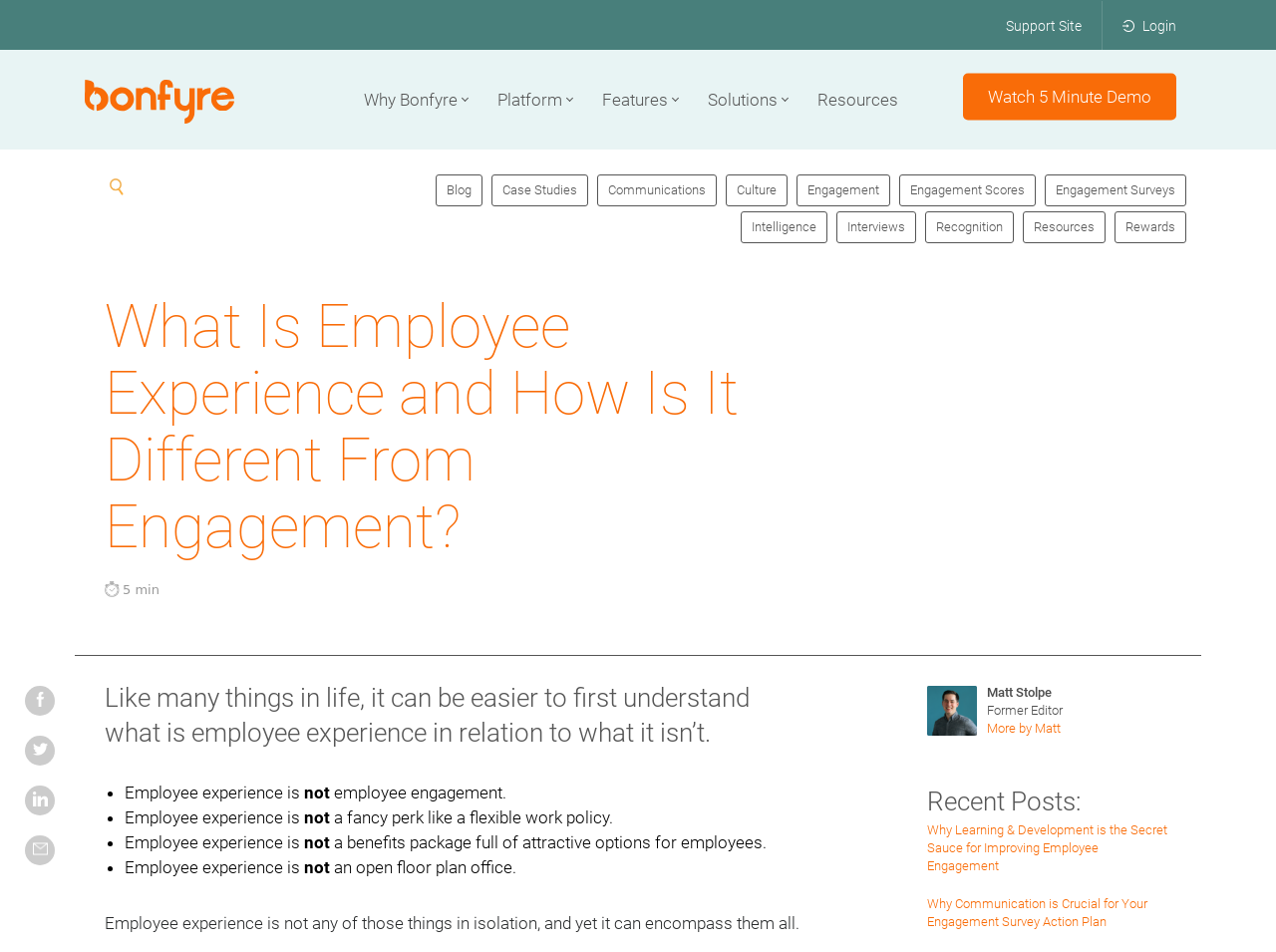Could you indicate the bounding box coordinates of the region to click in order to complete this instruction: "Share via Facebook".

[0.02, 0.72, 0.043, 0.751]